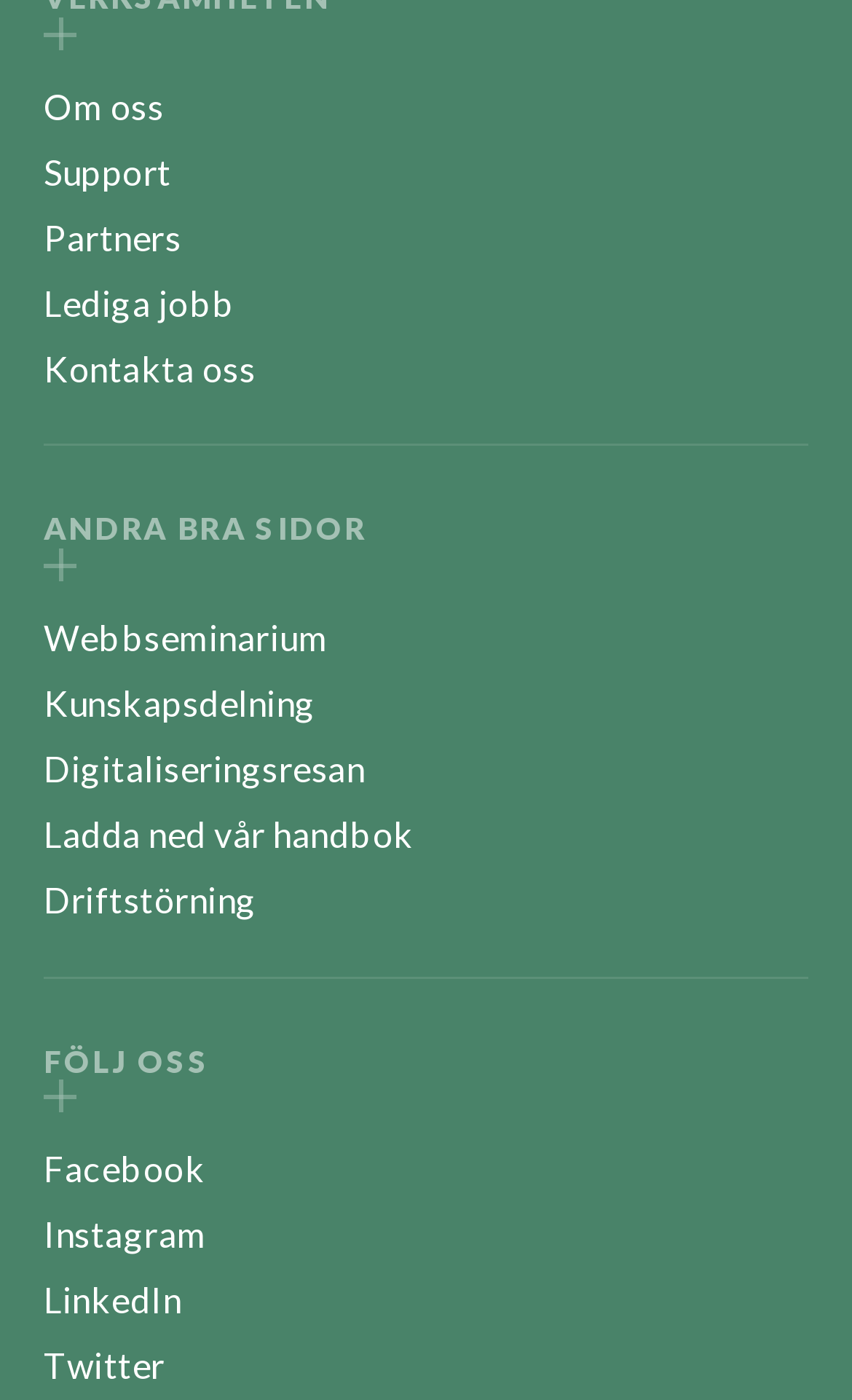Can you show the bounding box coordinates of the region to click on to complete the task described in the instruction: "Read about 'Digitaliseringsresan'"?

[0.051, 0.534, 0.428, 0.564]